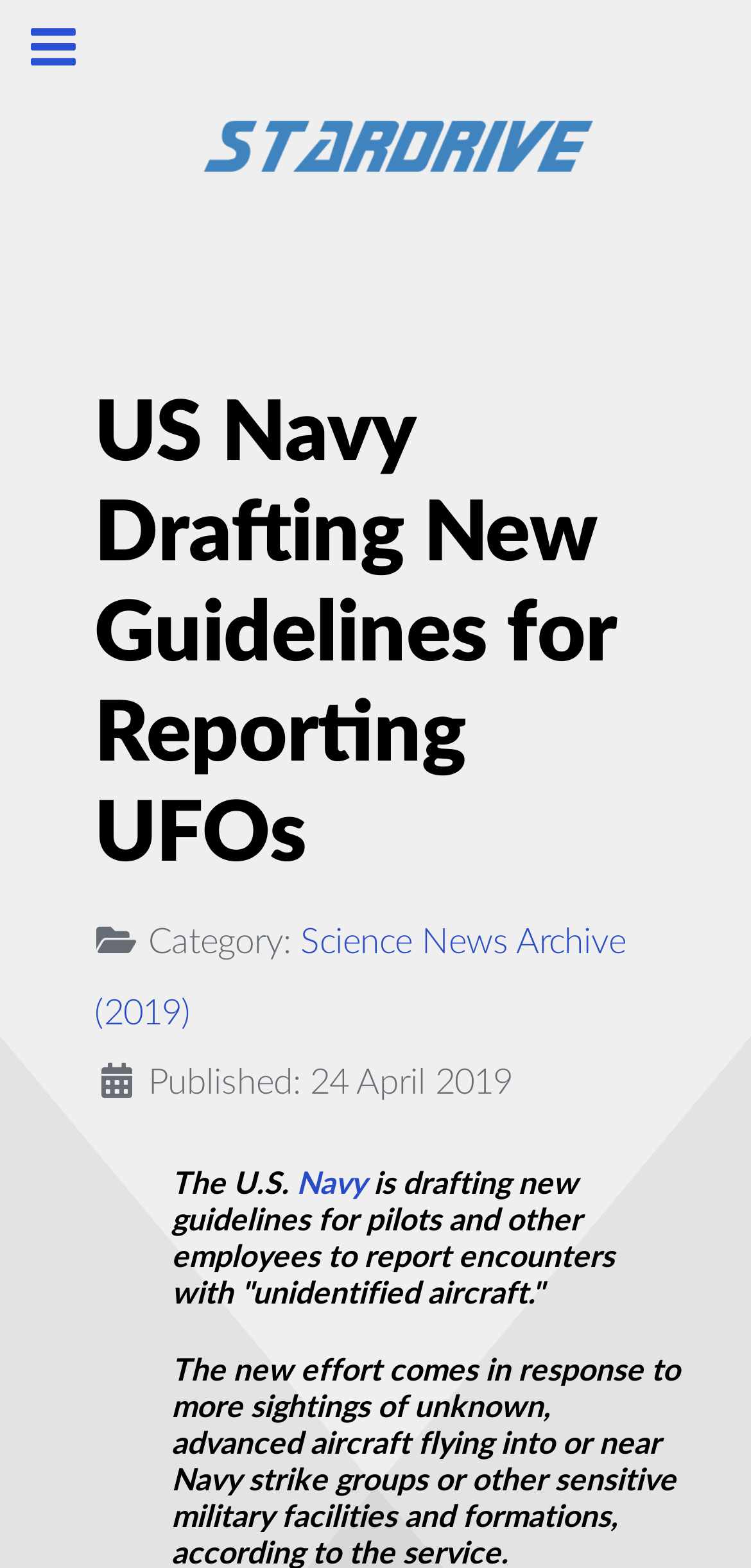Identify the bounding box coordinates for the UI element described by the following text: "evden eve nakliyat". Provide the coordinates as four float numbers between 0 and 1, in the format [left, top, right, bottom].

[0.652, 0.001, 0.982, 0.021]